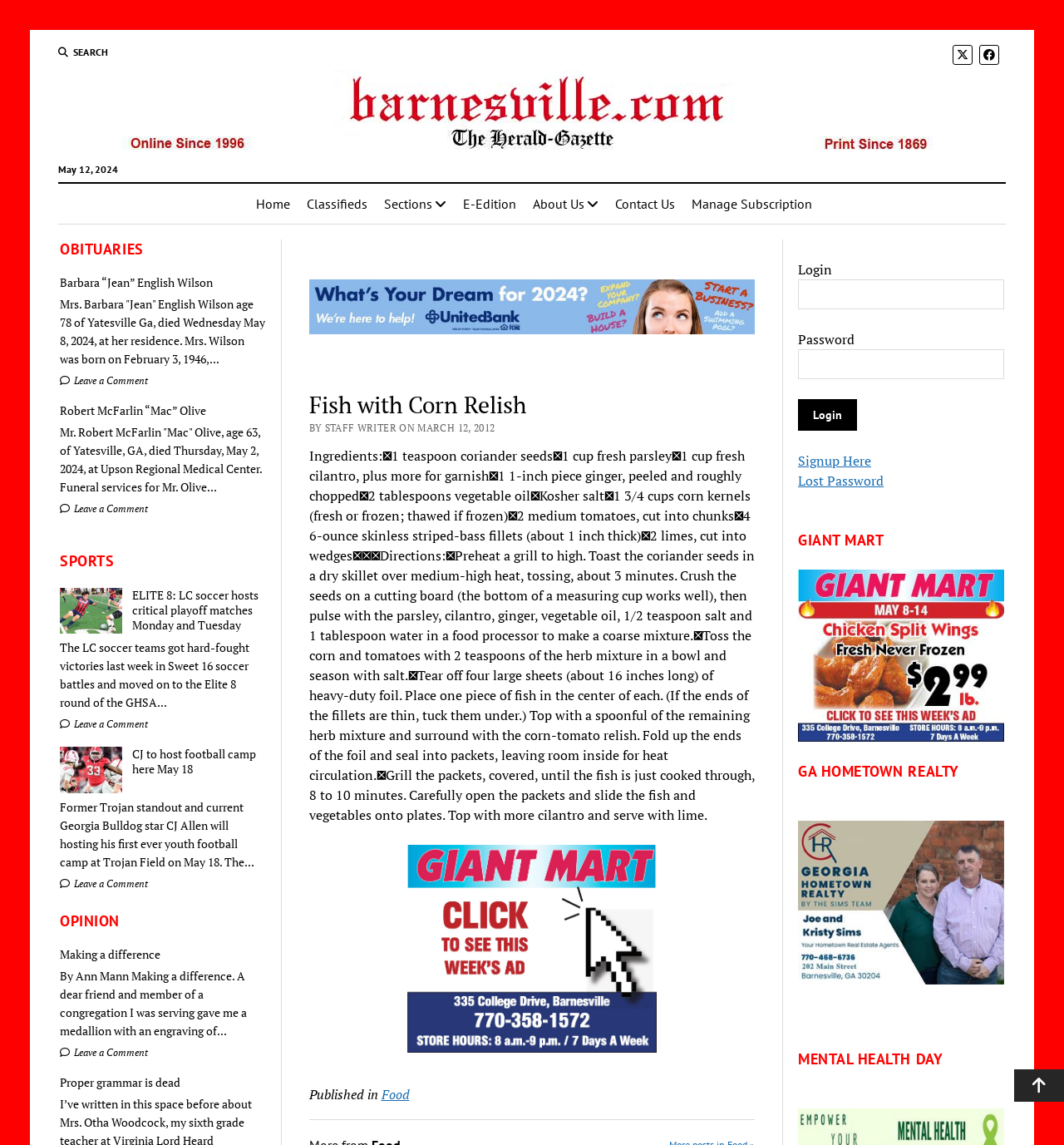Analyze and describe the webpage in a detailed narrative.

The webpage is Barnesville.com, a news website with various sections and features. At the top, there is a search button and social media links to Twitter and Facebook. Below that, there is a horizontal menu with links to different sections, including Home, Classifieds, Sections, E-Edition, About Us, Contact Us, and Manage Subscription.

On the left side, there is a section dedicated to Obituaries, with multiple links to individual obituaries, each accompanied by a brief description and a "Leave a Comment" link with a comment icon. Below that, there are sections for Sports, Opinion, and other articles, each with links to individual stories, summaries, and "Leave a Comment" links.

On the right side, there is a complementary section with a heading "Fish with Corn Relish" and a recipe article, including ingredients, directions, and an iframe. Below that, there is a login section with fields for username and password, as well as links to Signup Here and Lost Password.

Further down, there are advertisements or sponsored sections, including GIANT MART, GA HOMETOWN REALTY, and MENTAL HEALTH DAY, each with a heading and a link. At the very bottom, there is a button to scroll to the top of the page.